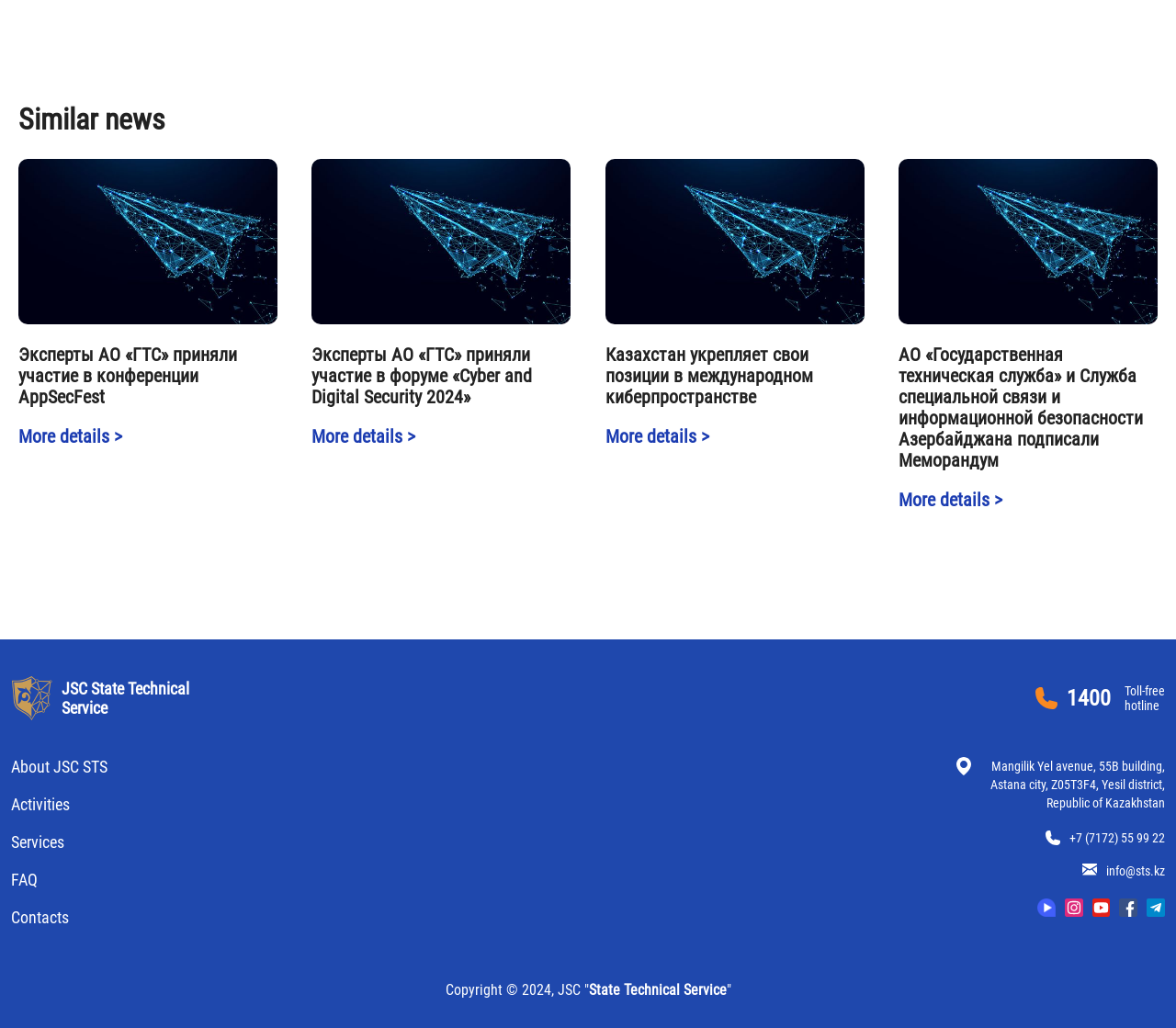Identify the bounding box coordinates of the area that should be clicked in order to complete the given instruction: "Click on 'Эксперты АО «ГТС» приняли участие в конференции AppSecFest'". The bounding box coordinates should be four float numbers between 0 and 1, i.e., [left, top, right, bottom].

[0.016, 0.335, 0.236, 0.397]